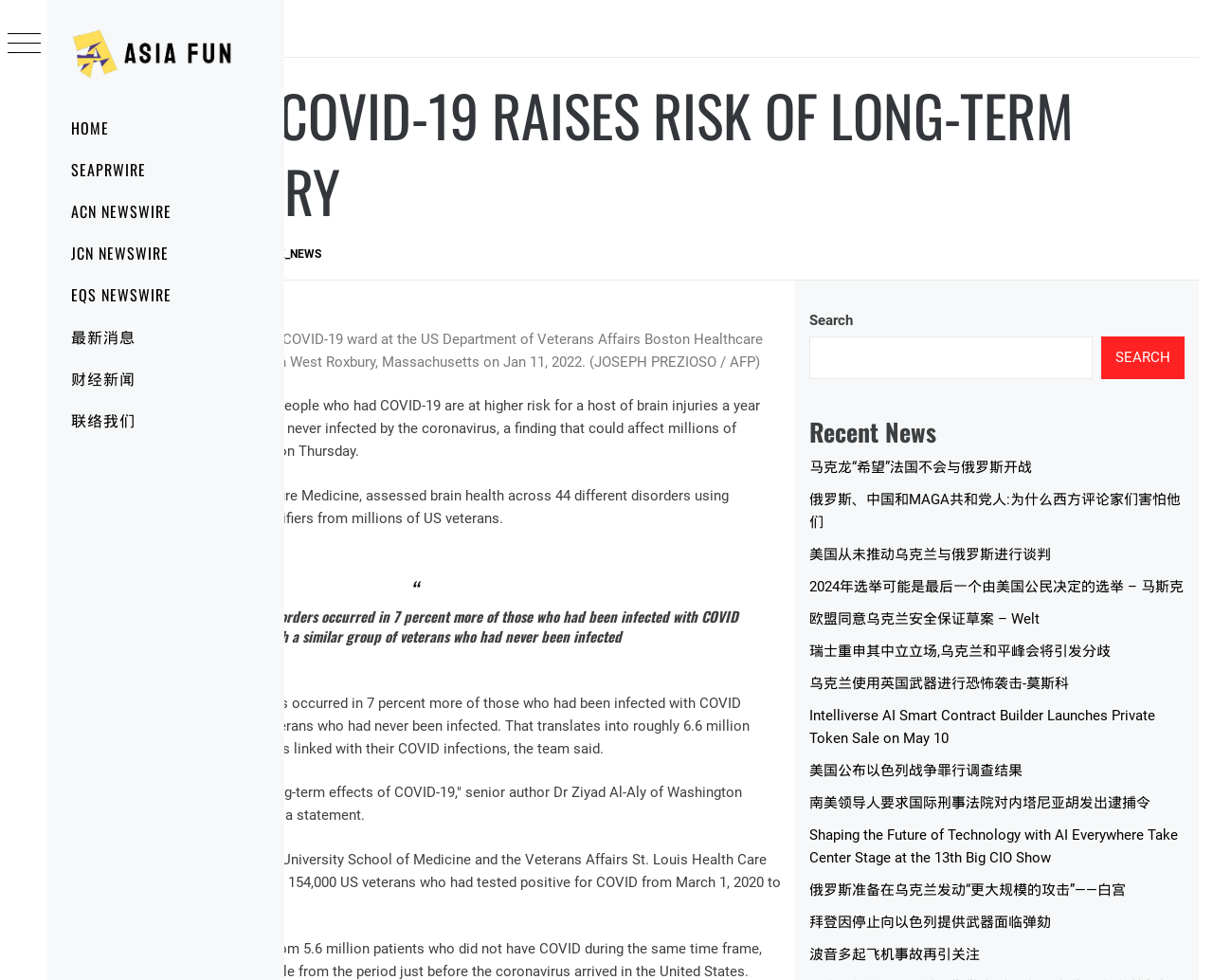Please identify the bounding box coordinates of the element that needs to be clicked to perform the following instruction: "Search for news".

[0.74, 0.343, 0.9, 0.387]